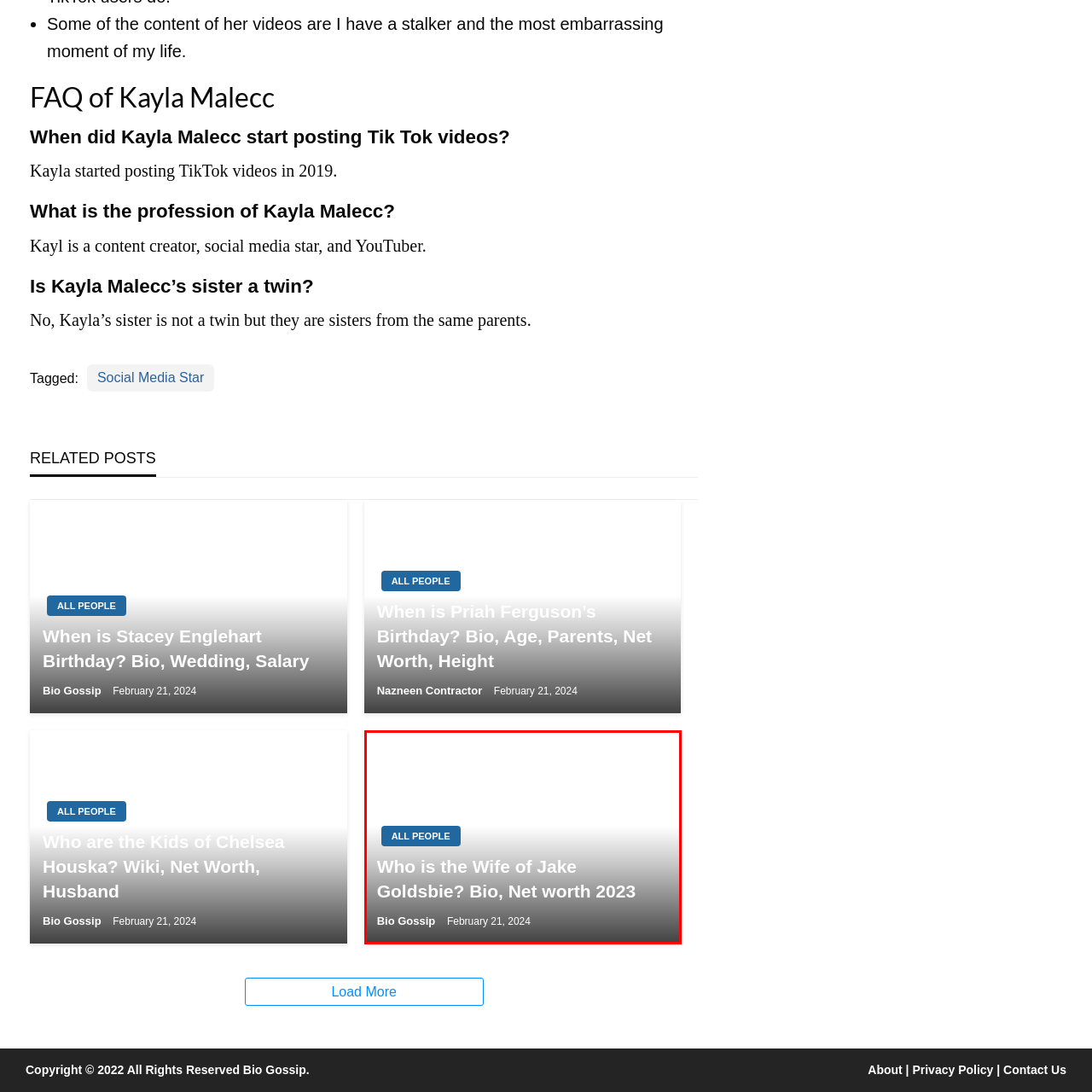Please concentrate on the part of the image enclosed by the red bounding box and answer the following question in detail using the information visible: When was the article published?

The publication date of the article can be found below the title, which is February 21, 2024. This date indicates when the article was published on the website.